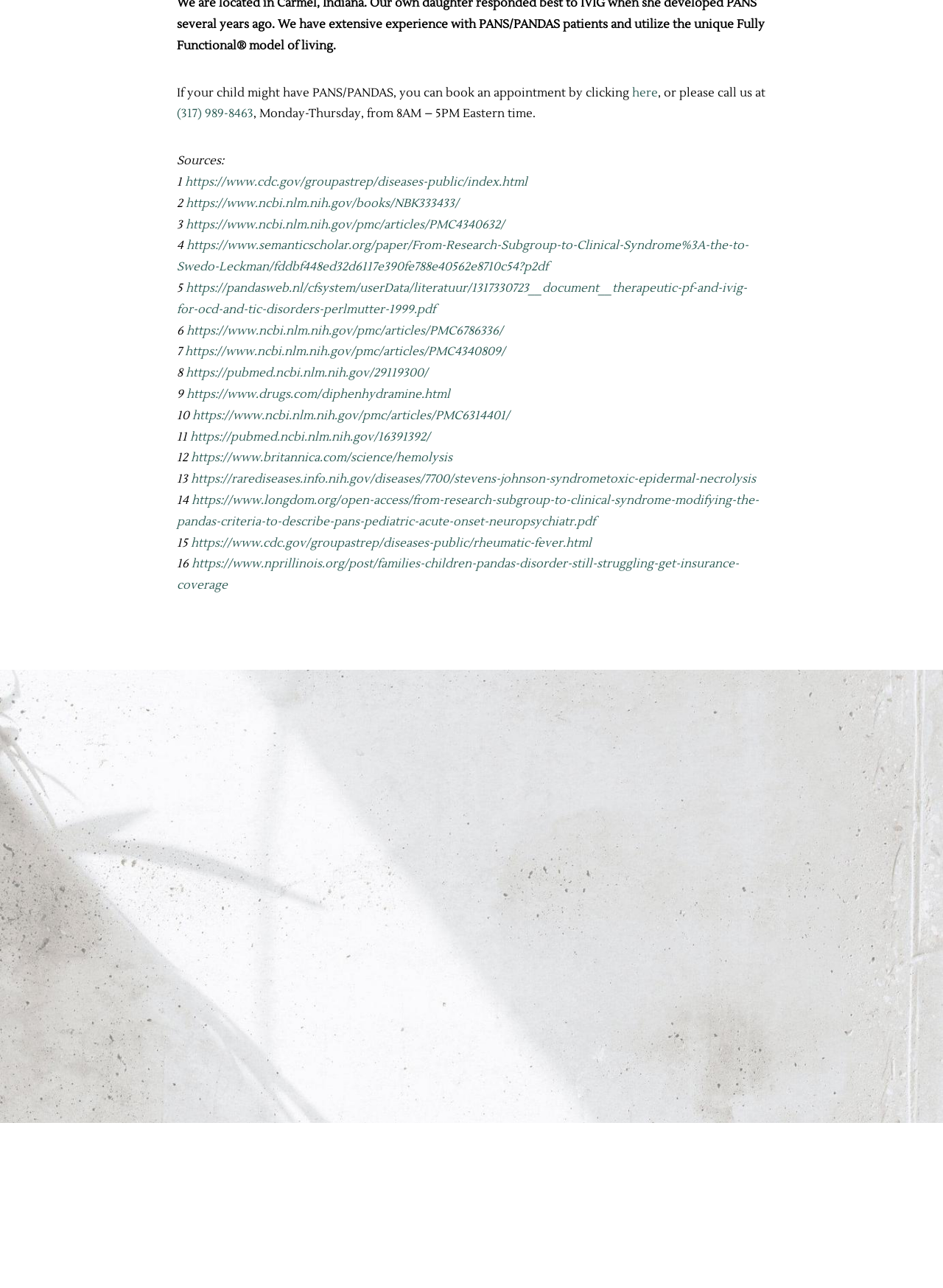Given the webpage screenshot and the description, determine the bounding box coordinates (top-left x, top-left y, bottom-right x, bottom-right y) that define the location of the UI element matching this description: aria-label="Full Name" name="FullName" placeholder="Full Name*"

[0.539, 0.577, 0.663, 0.606]